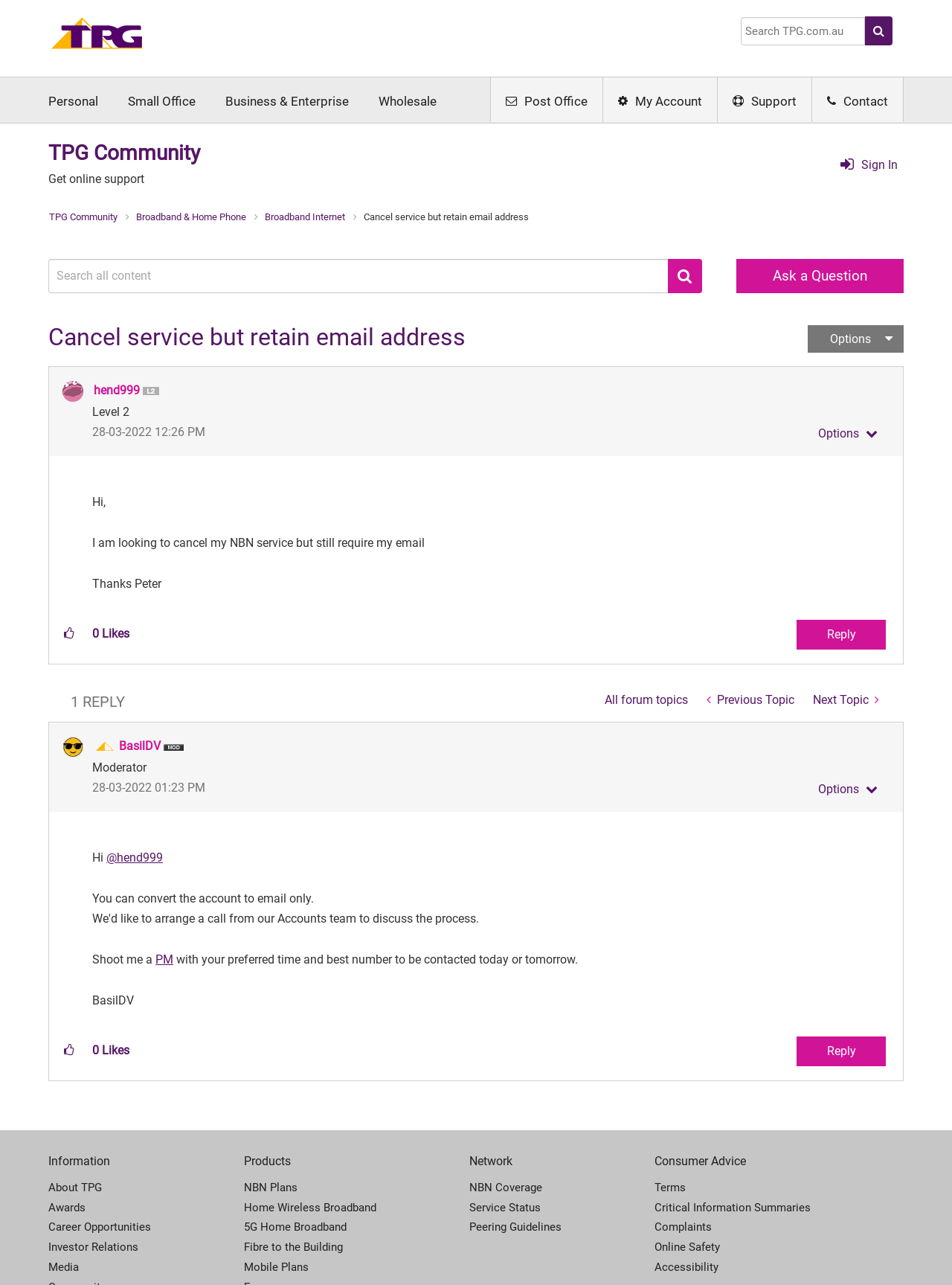Determine the bounding box coordinates of the region to click in order to accomplish the following instruction: "Ask a question". Provide the coordinates as four float numbers between 0 and 1, specifically [left, top, right, bottom].

[0.774, 0.201, 0.949, 0.228]